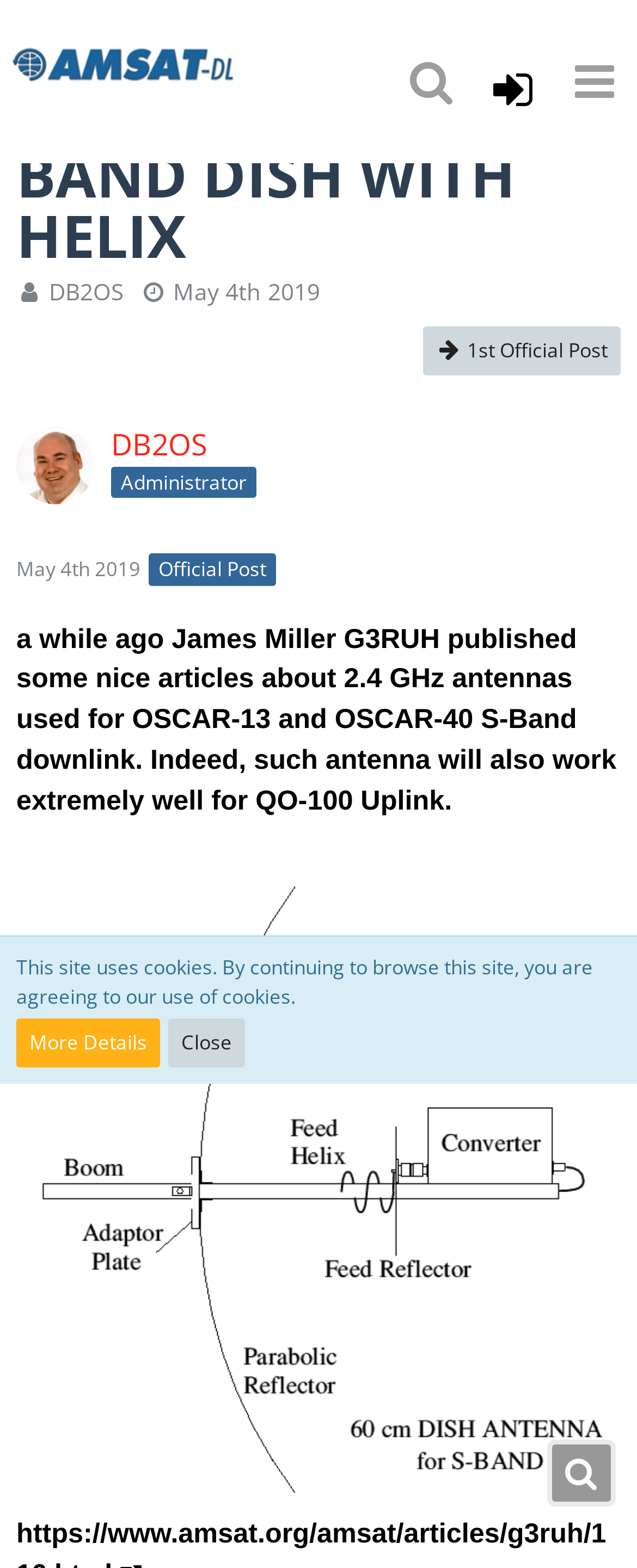Given the element description: "DB2OS", predict the bounding box coordinates of the UI element it refers to, using four float numbers between 0 and 1, i.e., [left, top, right, bottom].

[0.174, 0.271, 0.326, 0.295]